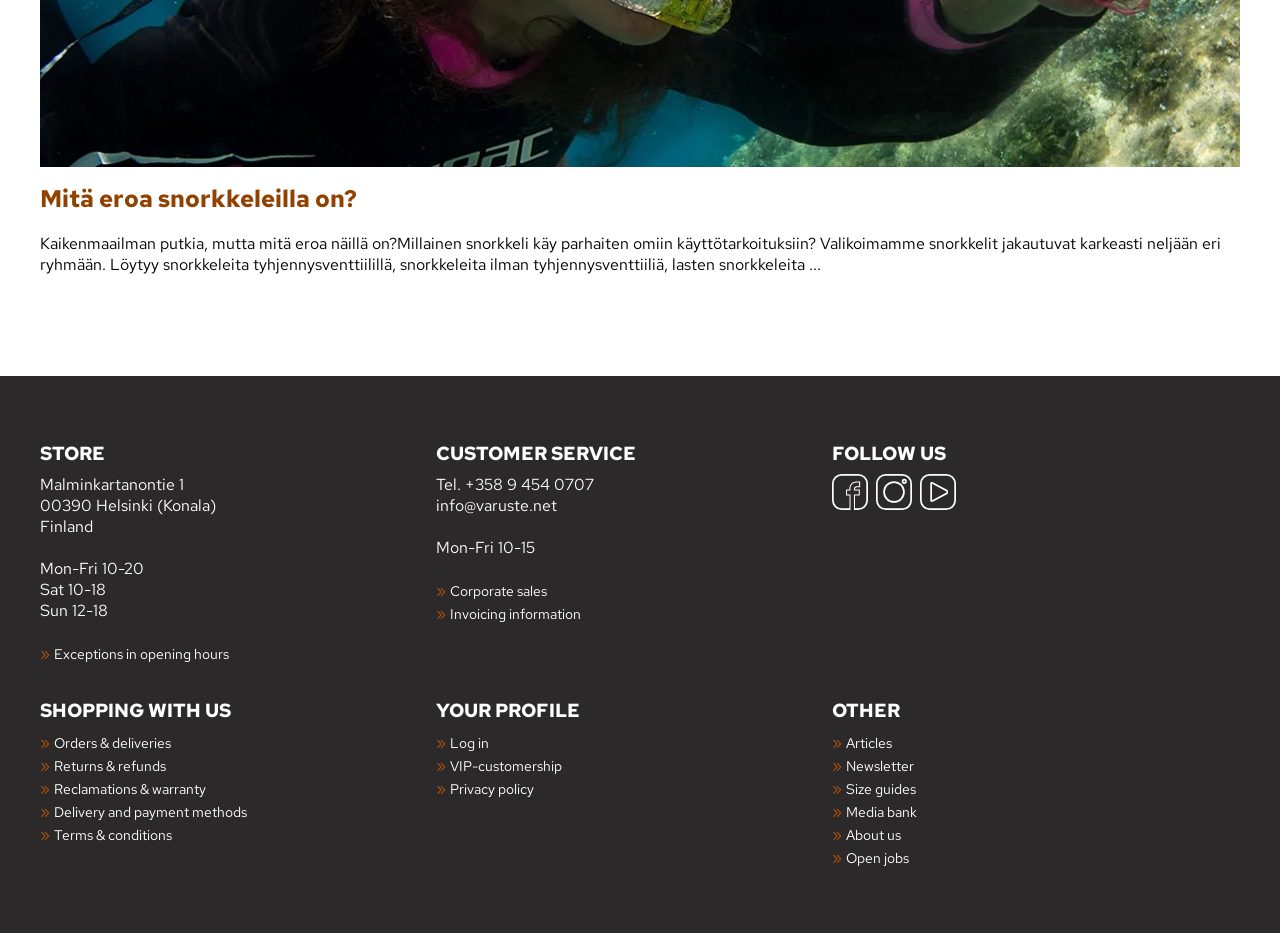Identify the bounding box coordinates of the region that needs to be clicked to carry out this instruction: "Follow on Facebook". Provide these coordinates as four float numbers ranging from 0 to 1, i.e., [left, top, right, bottom].

[0.65, 0.509, 0.678, 0.552]